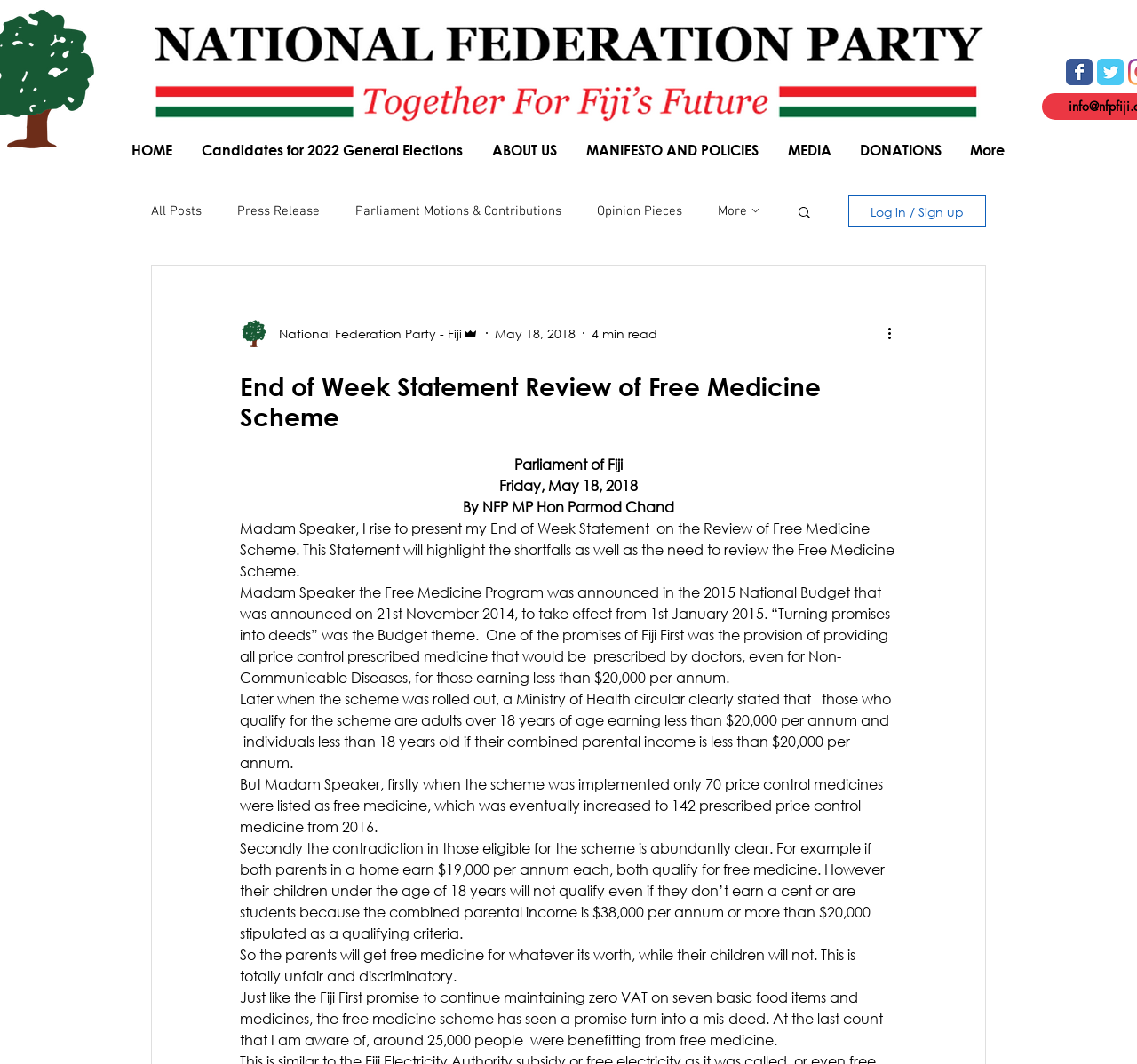Locate the bounding box coordinates of the clickable part needed for the task: "Visit NFP Facebook page".

[0.938, 0.055, 0.961, 0.08]